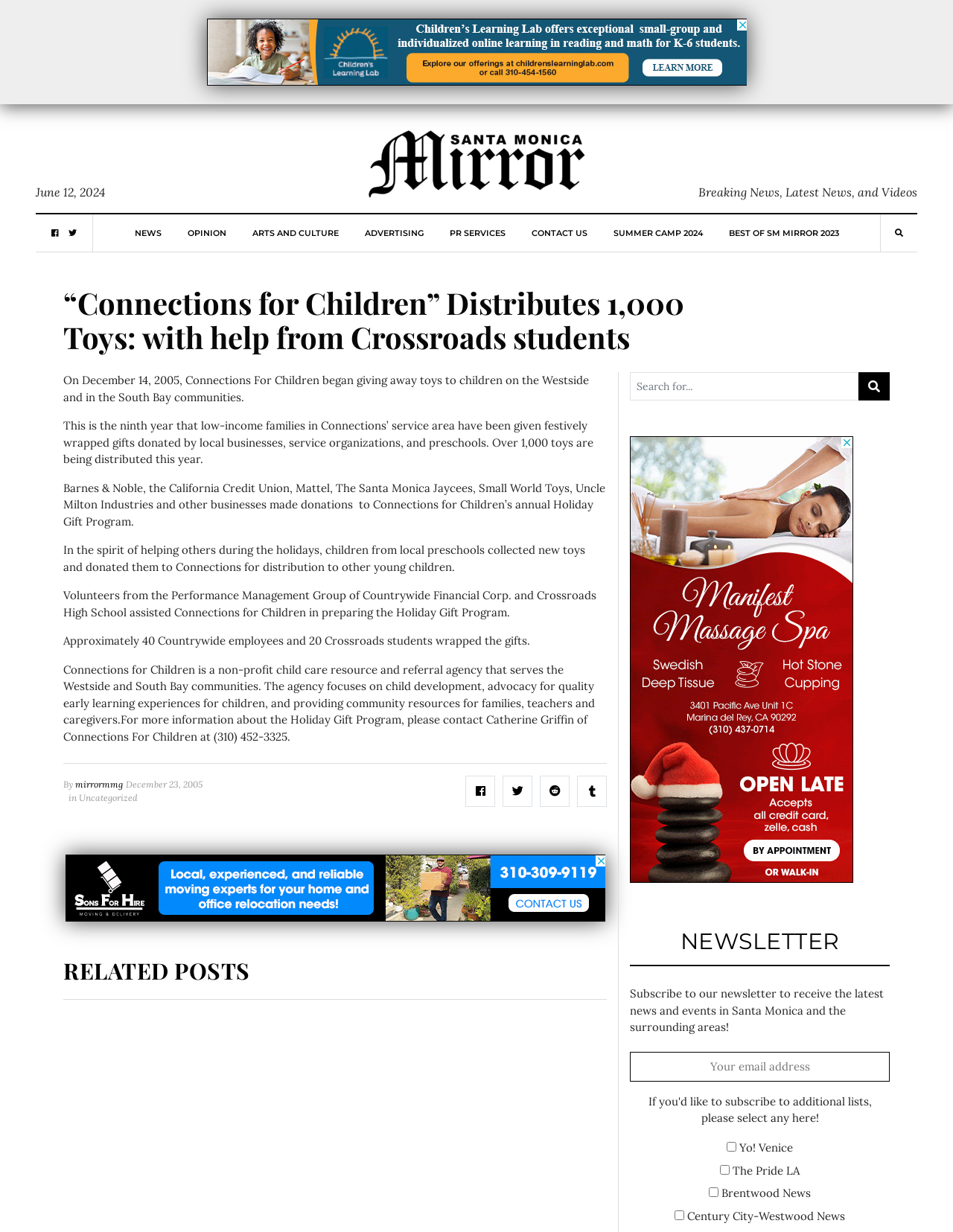Please reply to the following question using a single word or phrase: 
What is the date of the article?

December 23, 2005